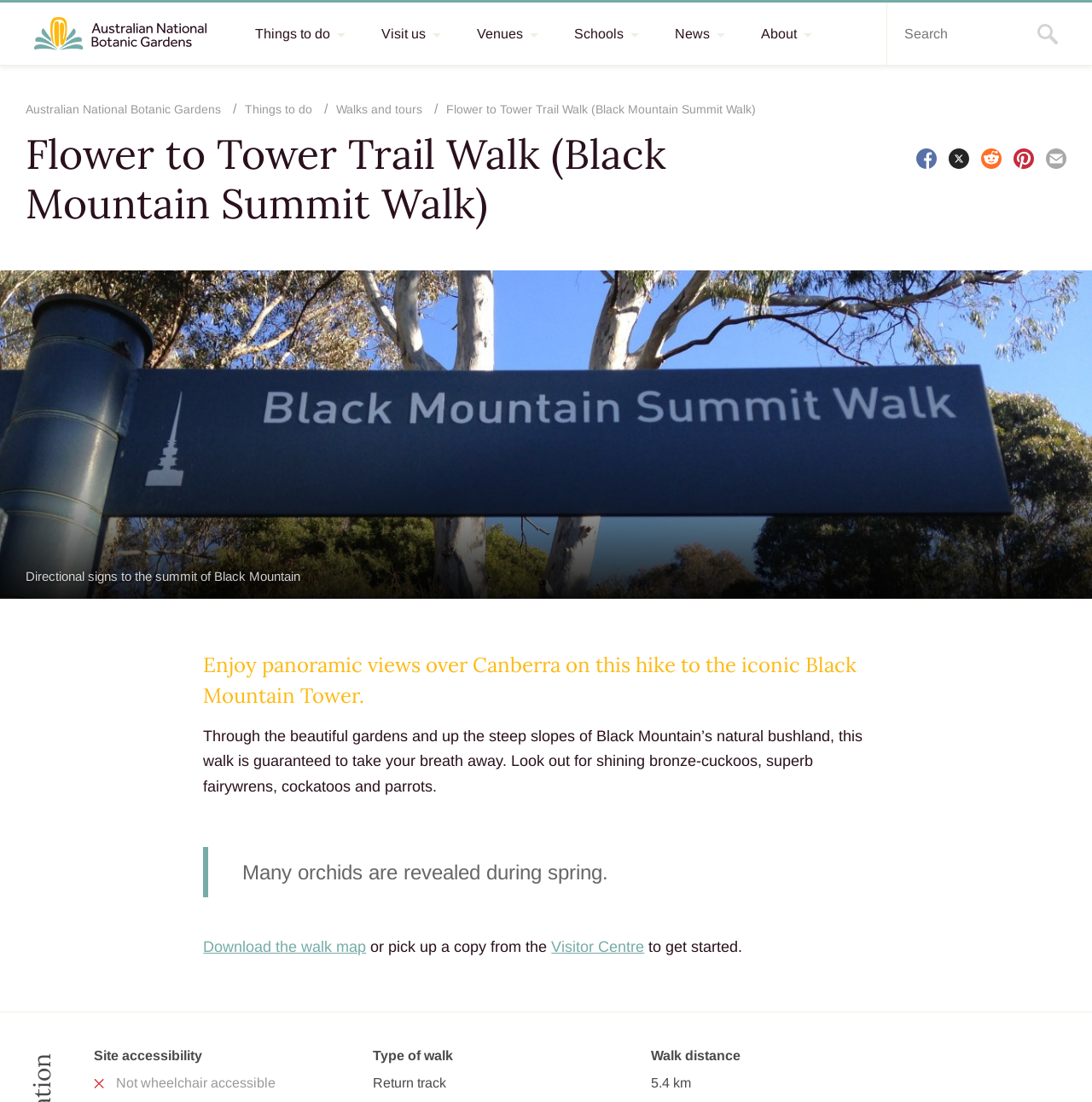Can you pinpoint the bounding box coordinates for the clickable element required for this instruction: "Learn about the Flower to Tower Trail Walk"? The coordinates should be four float numbers between 0 and 1, i.e., [left, top, right, bottom].

[0.409, 0.093, 0.692, 0.106]